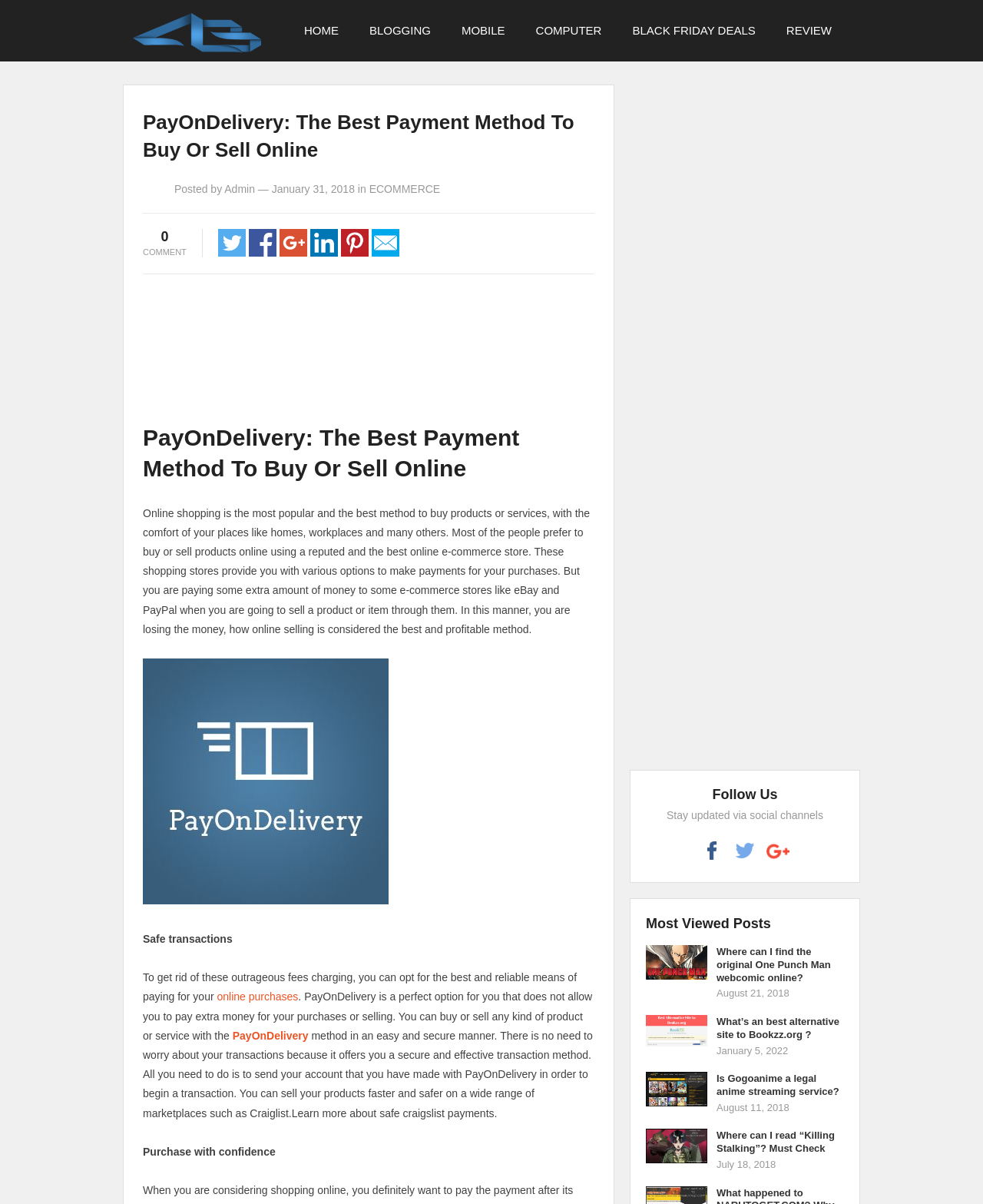What is the benefit of using PayOnDelivery?
Refer to the image and provide a detailed answer to the question.

According to the webpage, using PayOnDelivery allows users to avoid paying extra fees when buying or selling products online, making it a more cost-effective option.